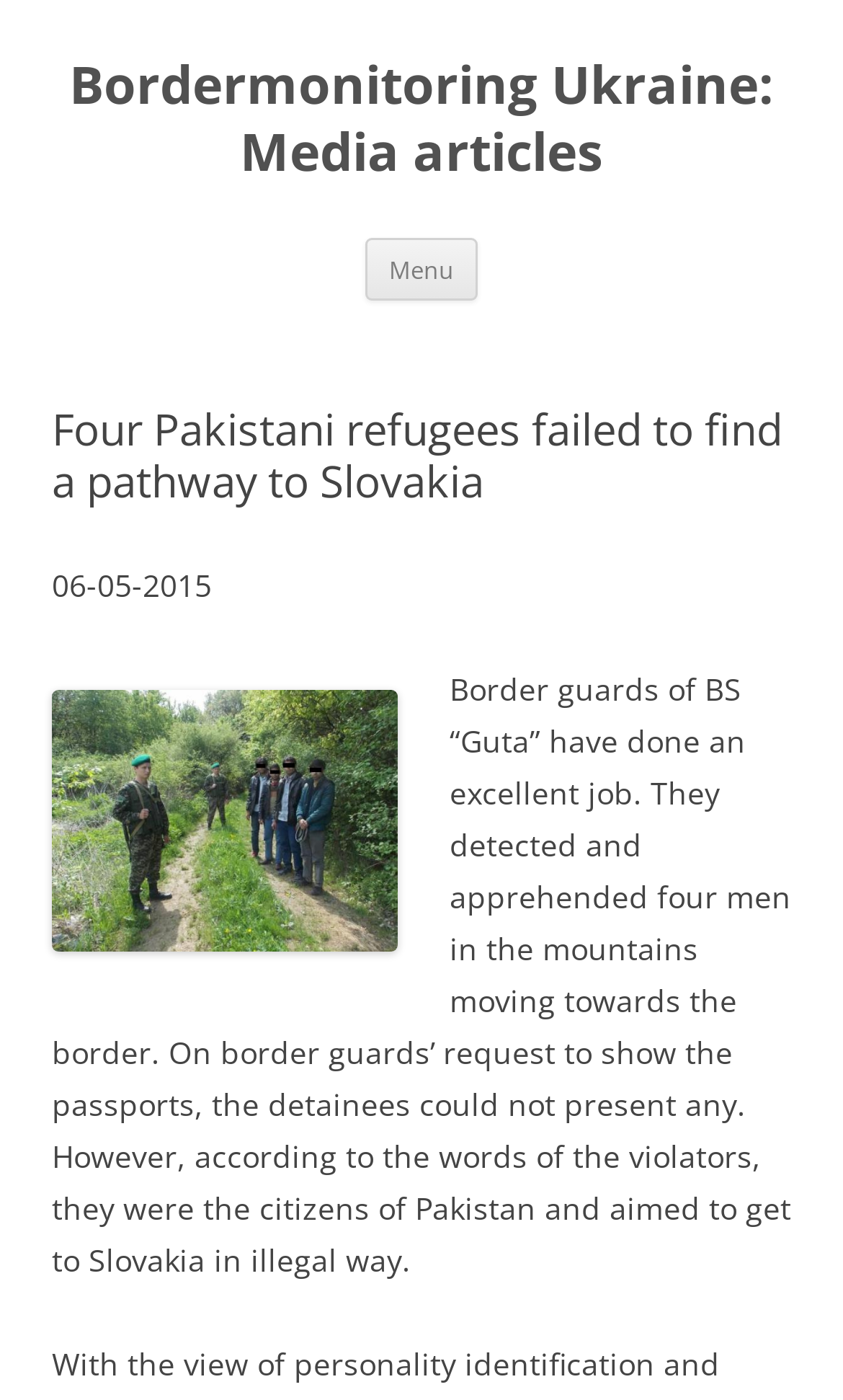Generate a comprehensive description of the webpage content.

The webpage appears to be a news article page, with a focus on a specific story about four Pakistani refugees attempting to enter Slovakia. 

At the top of the page, there is a heading that reads "Bordermonitoring Ukraine: Media articles", which is also a clickable link. Below this, there is a button labeled "Menu" and a link that says "Skip to content". 

The main content of the page is divided into sections. The first section is a header that contains the title of the news article, "Four Pakistani refugees failed to find a pathway to Slovakia". 

Below the title, there is a date "06-05-2015" and an image, likely a thumbnail related to the news article. 

The main body of the article is a block of text that describes the story, detailing how border guards detected and apprehended four men attempting to cross the border illegally. The text explains that the men claimed to be Pakistani citizens trying to reach Slovakia.